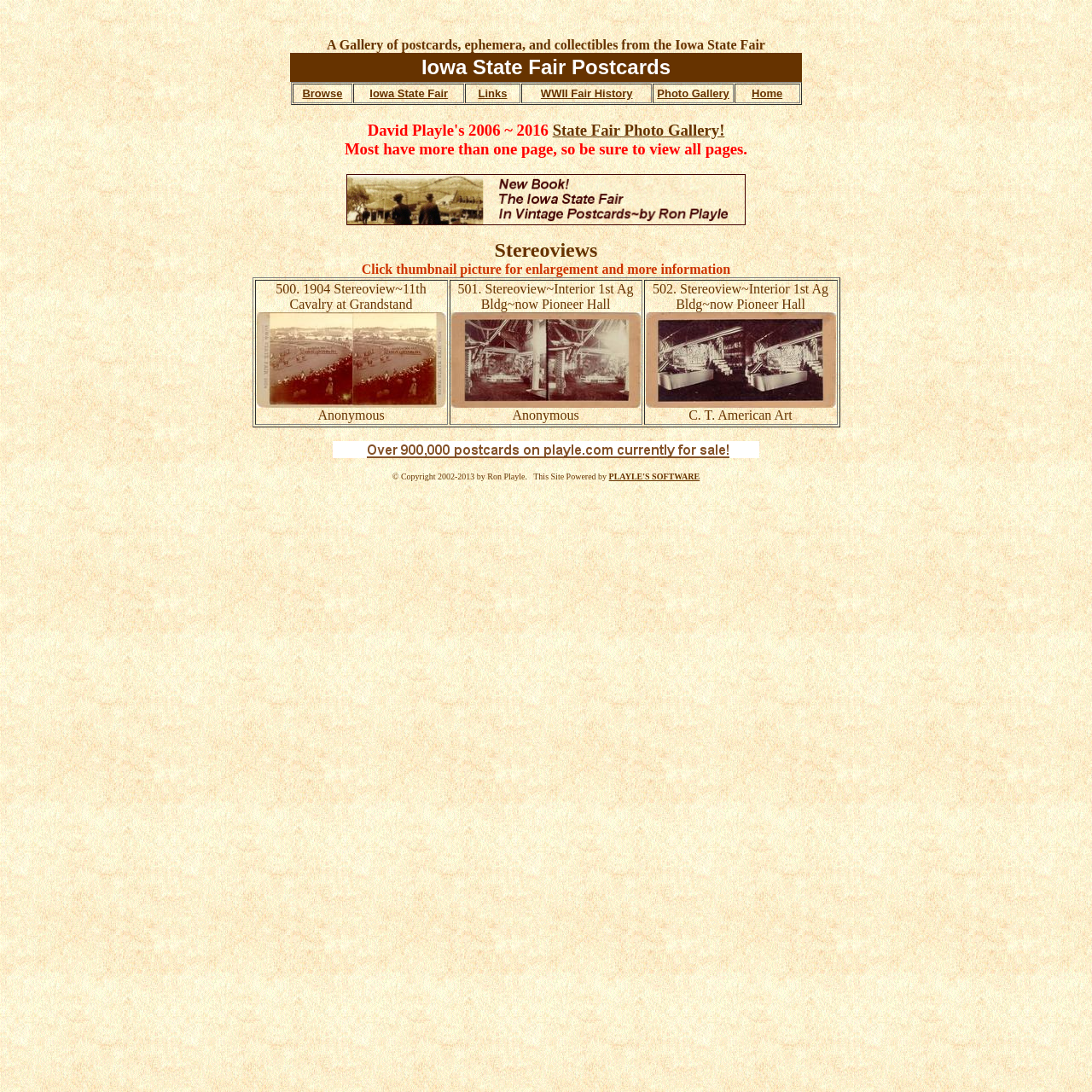Answer with a single word or phrase: 
What is the name of the software powering the webpage?

PLAYLE'S SOFTWARE